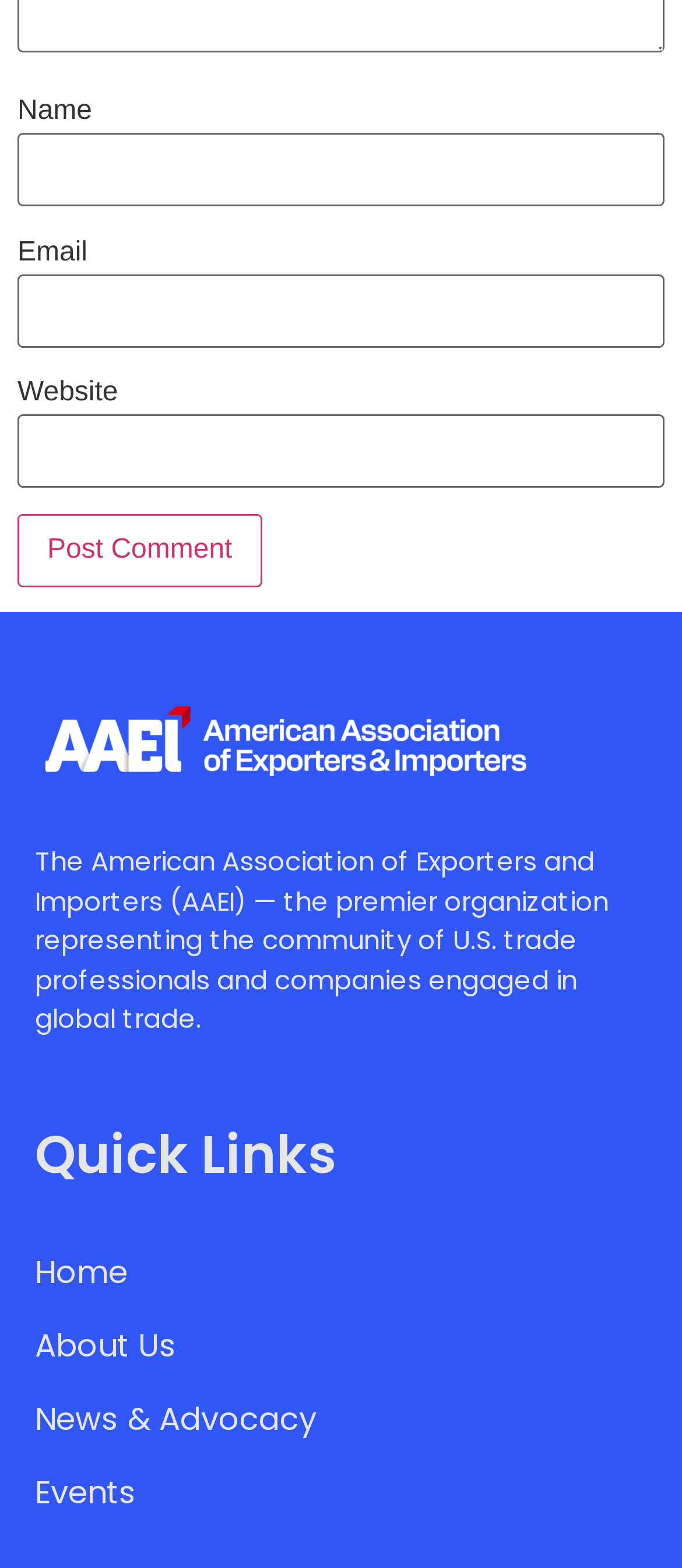Respond to the following question with a brief word or phrase:
What is the function of the 'Post Comment' button?

Submit comment